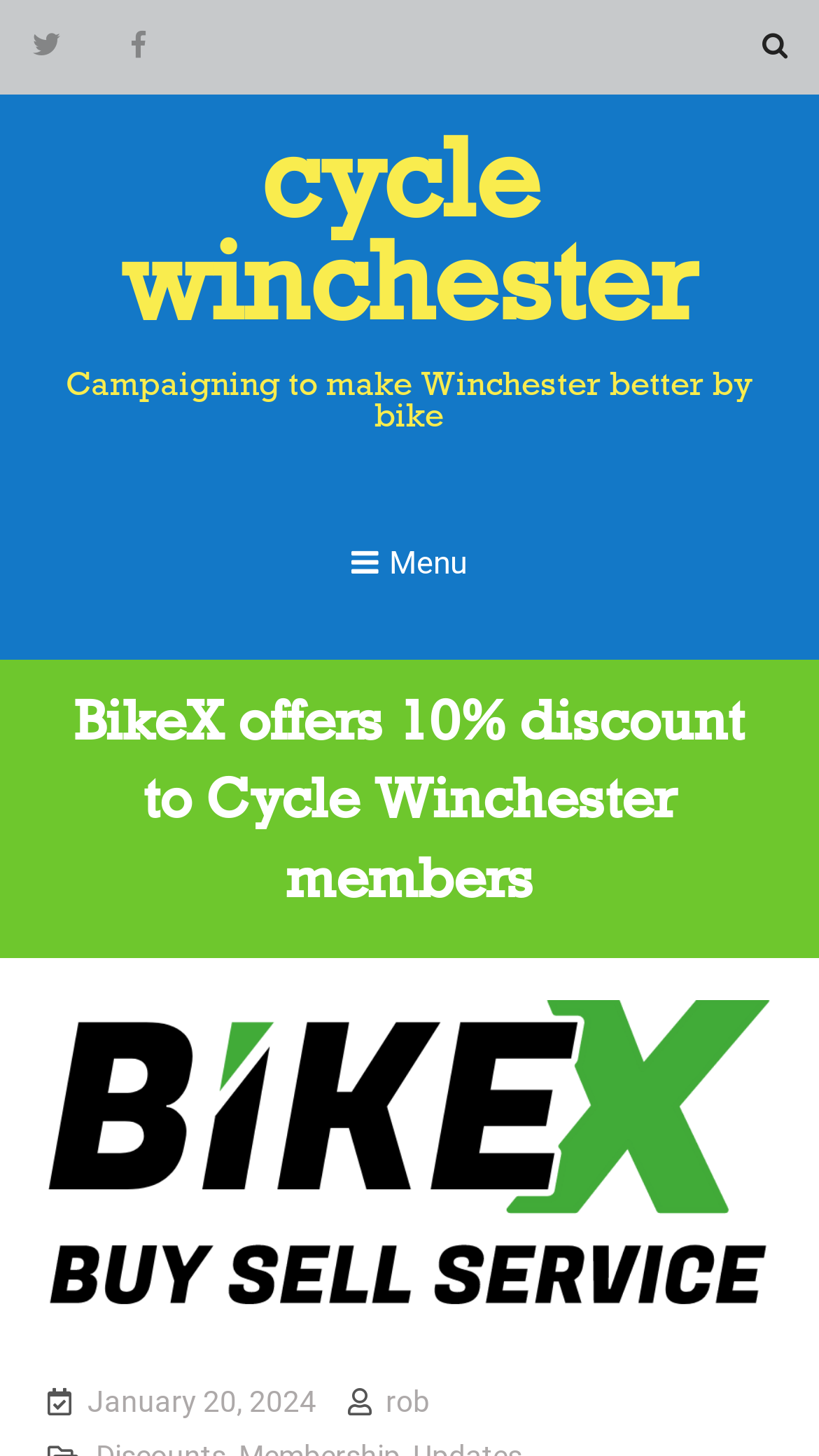Bounding box coordinates must be specified in the format (top-left x, top-left y, bottom-right x, bottom-right y). All values should be floating point numbers between 0 and 1. What are the bounding box coordinates of the UI element described as: Menu

[0.394, 0.358, 0.606, 0.416]